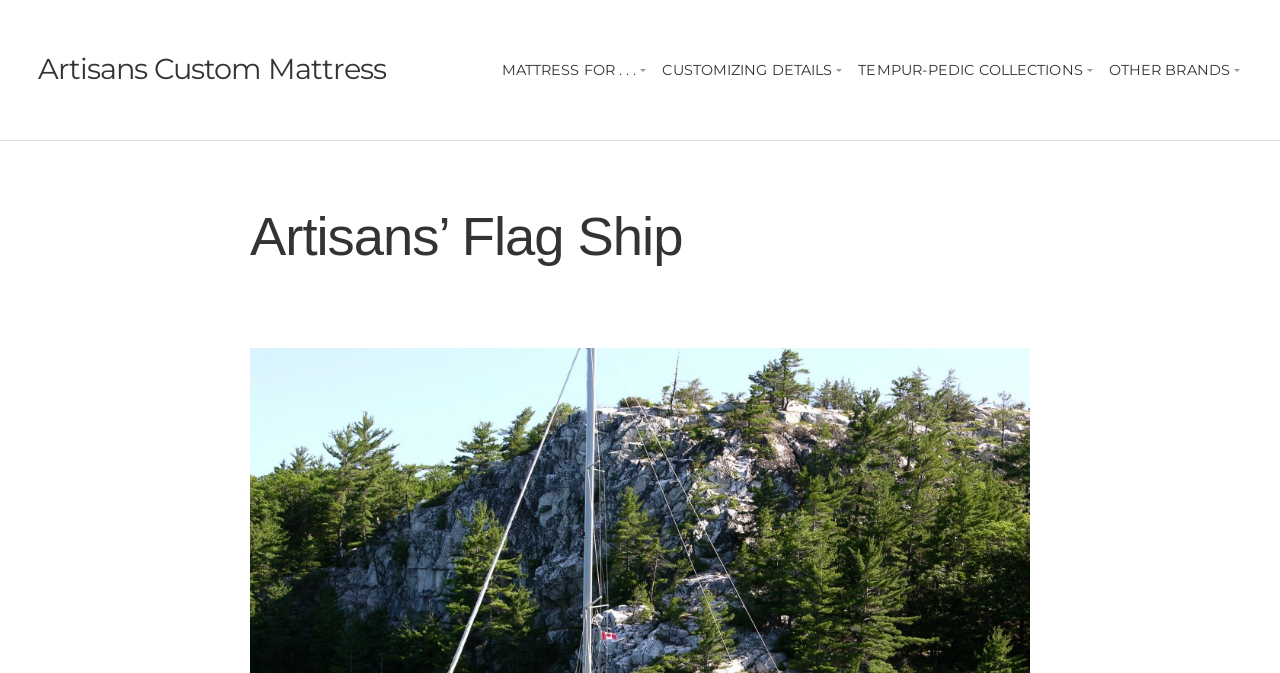Answer the question using only one word or a concise phrase: How many links are on the top of the page?

5